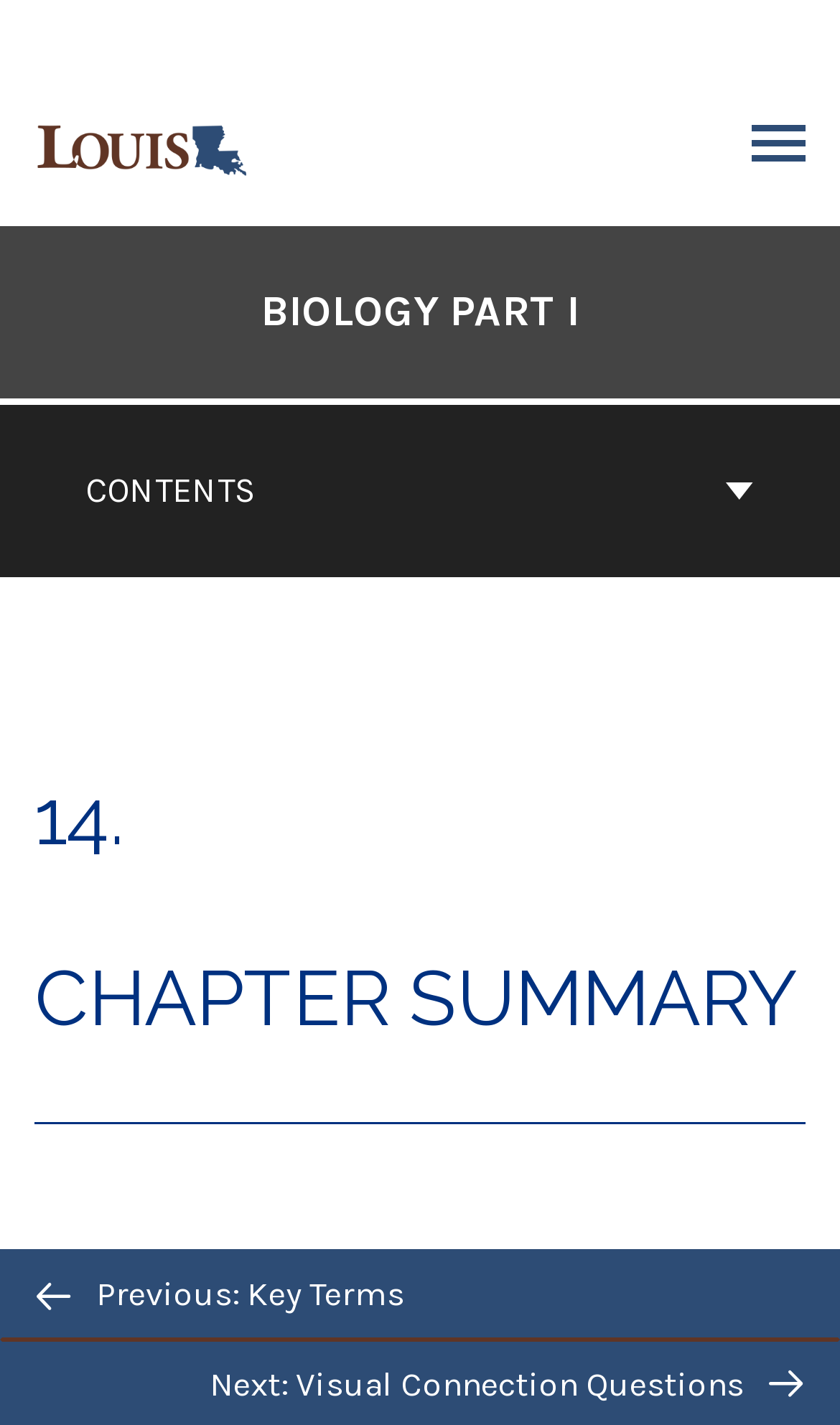Using the details in the image, give a detailed response to the question below:
What is the navigation section for?

The navigation section labeled 'Book Contents Navigation' contains a button 'CONTENTS' and a link to the cover page, suggesting that it is used to navigate through the contents of the book or educational resource.